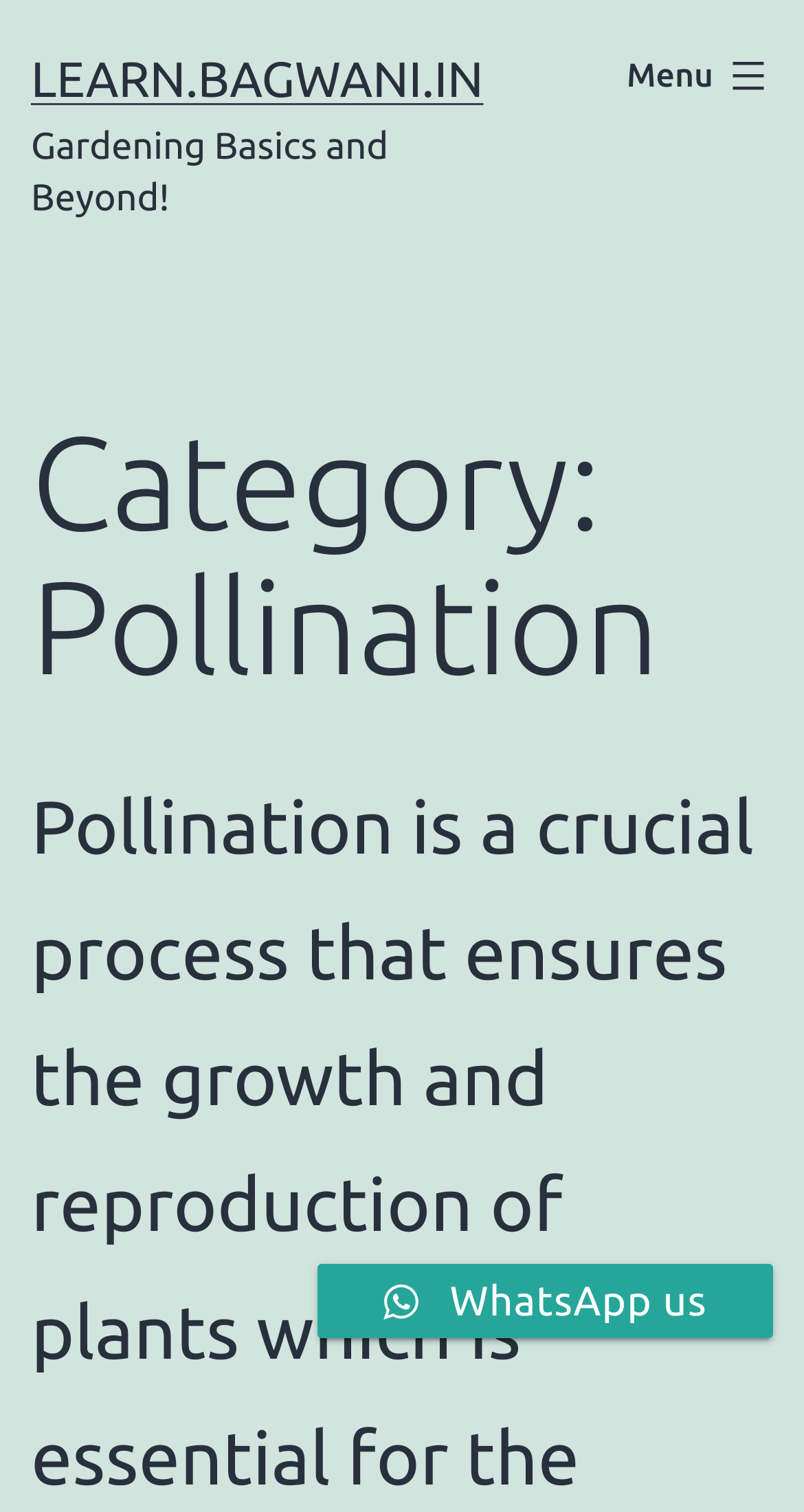Provide the bounding box coordinates in the format (top-left x, top-left y, bottom-right x, bottom-right y). All values are floating point numbers between 0 and 1. Determine the bounding box coordinate of the UI element described as: Learn.Bagwani.in

[0.038, 0.033, 0.601, 0.07]